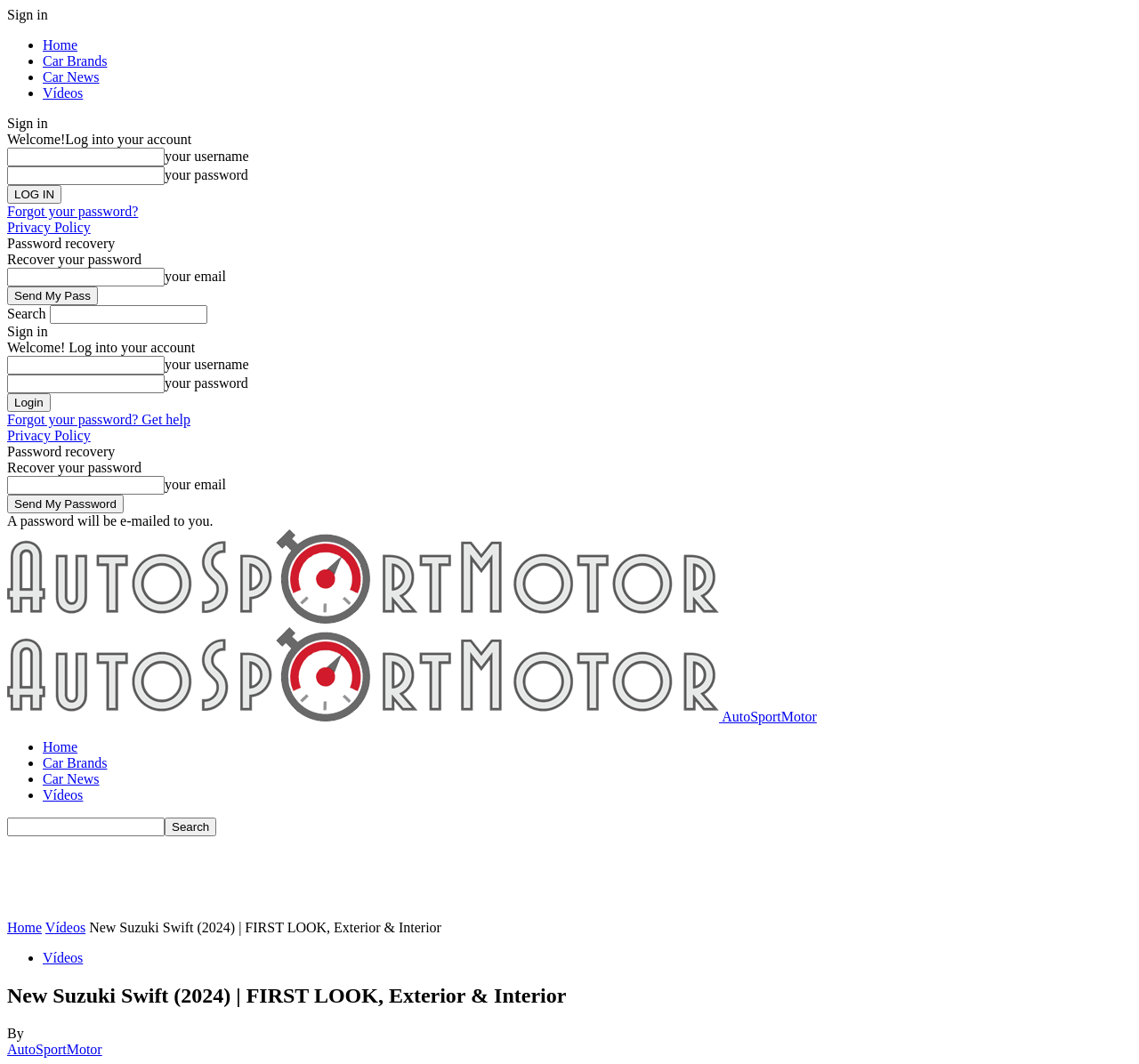Reply to the question with a single word or phrase:
What is the purpose of the 'Send My Pass' button?

Password recovery